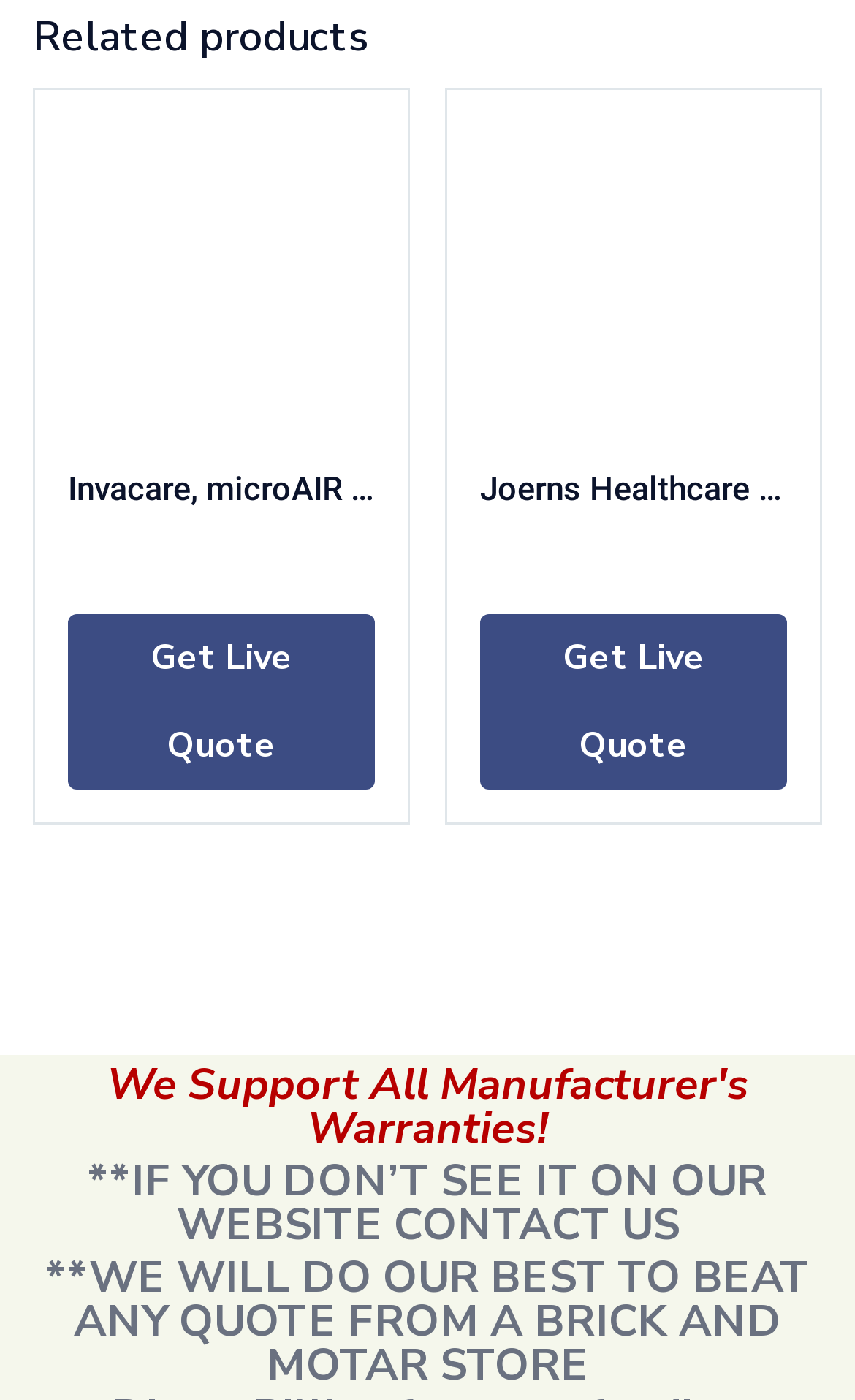Identify the bounding box coordinates for the element you need to click to achieve the following task: "Contact us". The coordinates must be four float values ranging from 0 to 1, formatted as [left, top, right, bottom].

[0.46, 0.854, 0.794, 0.896]